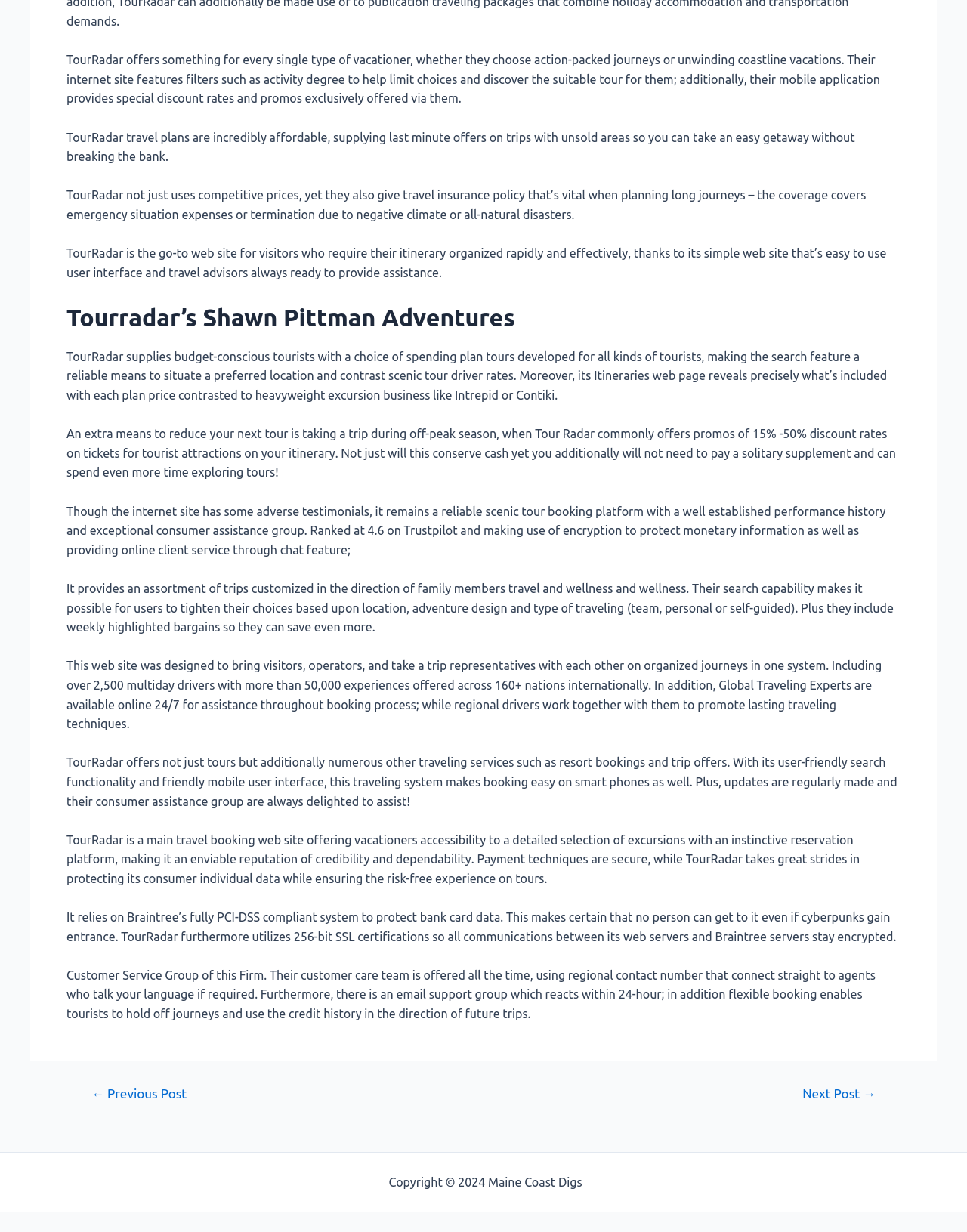What type of encryption does TourRadar use to protect financial information?
Answer the question with as much detail as possible.

The text states, 'It relies on Braintree’s fully PCI-DSS compliant system to protect bank card data. This makes certain that no person can get to it even if cyberpunks gain entrance. TourRadar furthermore utilizes 256-bit SSL certifications so all communications between its web servers and Braintree servers stay encrypted.' Therefore, TourRadar uses 256-bit SSL encryption to protect financial information.